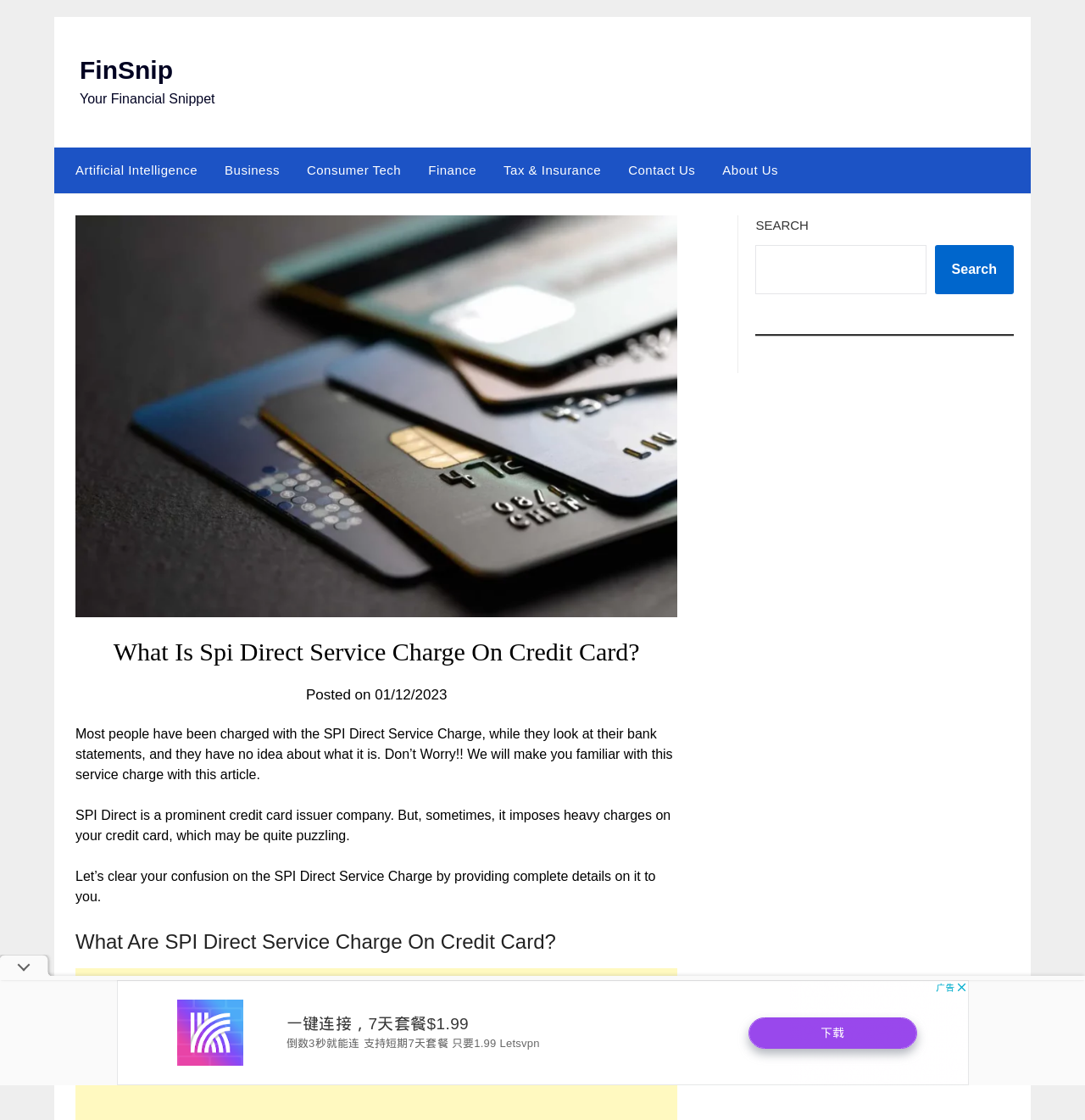What is the SPI Direct Service Charge?
Examine the screenshot and reply with a single word or phrase.

A charge on credit card